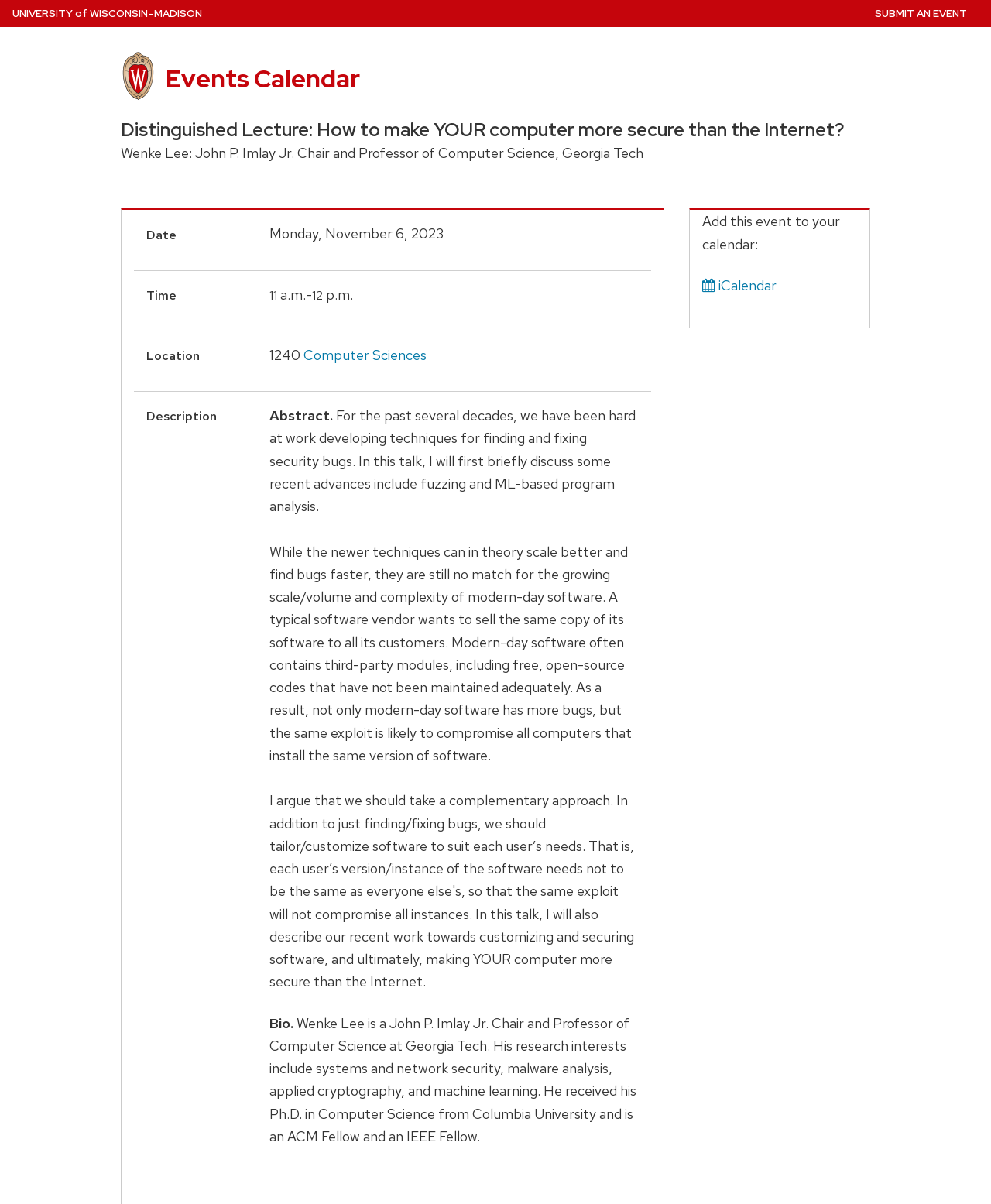From the element description: "Submit an Event", extract the bounding box coordinates of the UI element. The coordinates should be expressed as four float numbers between 0 and 1, in the order [left, top, right, bottom].

[0.883, 0.0, 0.976, 0.023]